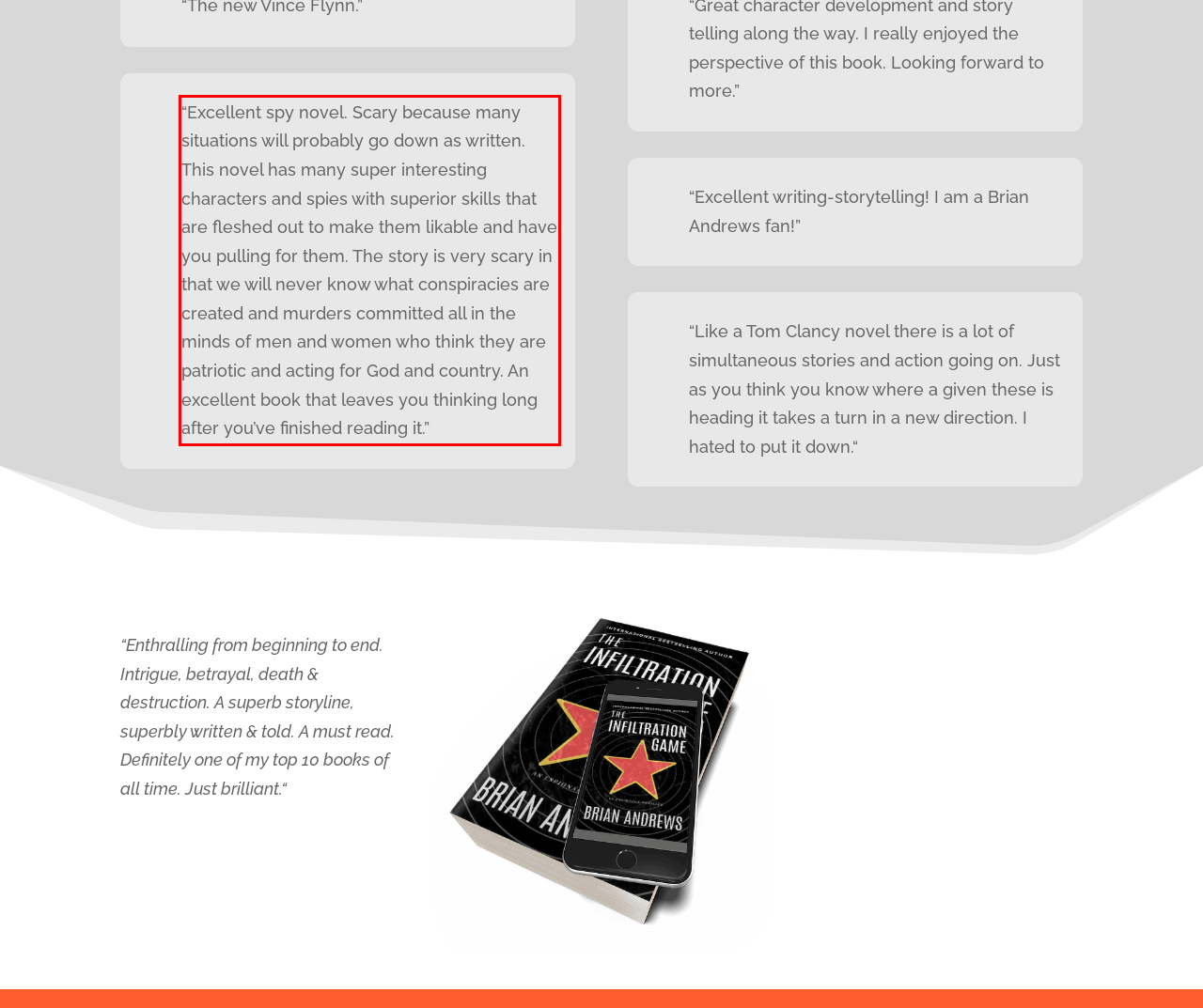Please identify and extract the text from the UI element that is surrounded by a red bounding box in the provided webpage screenshot.

“Excellent spy novel. Scary because many situations will probably go down as written. This novel has many super interesting characters and spies with superior skills that are fleshed out to make them likable and have you pulling for them. The story is very scary in that we will never know what conspiracies are created and murders committed all in the minds of men and women who think they are patriotic and acting for God and country. An excellent book that leaves you thinking long after you’ve finished reading it.”